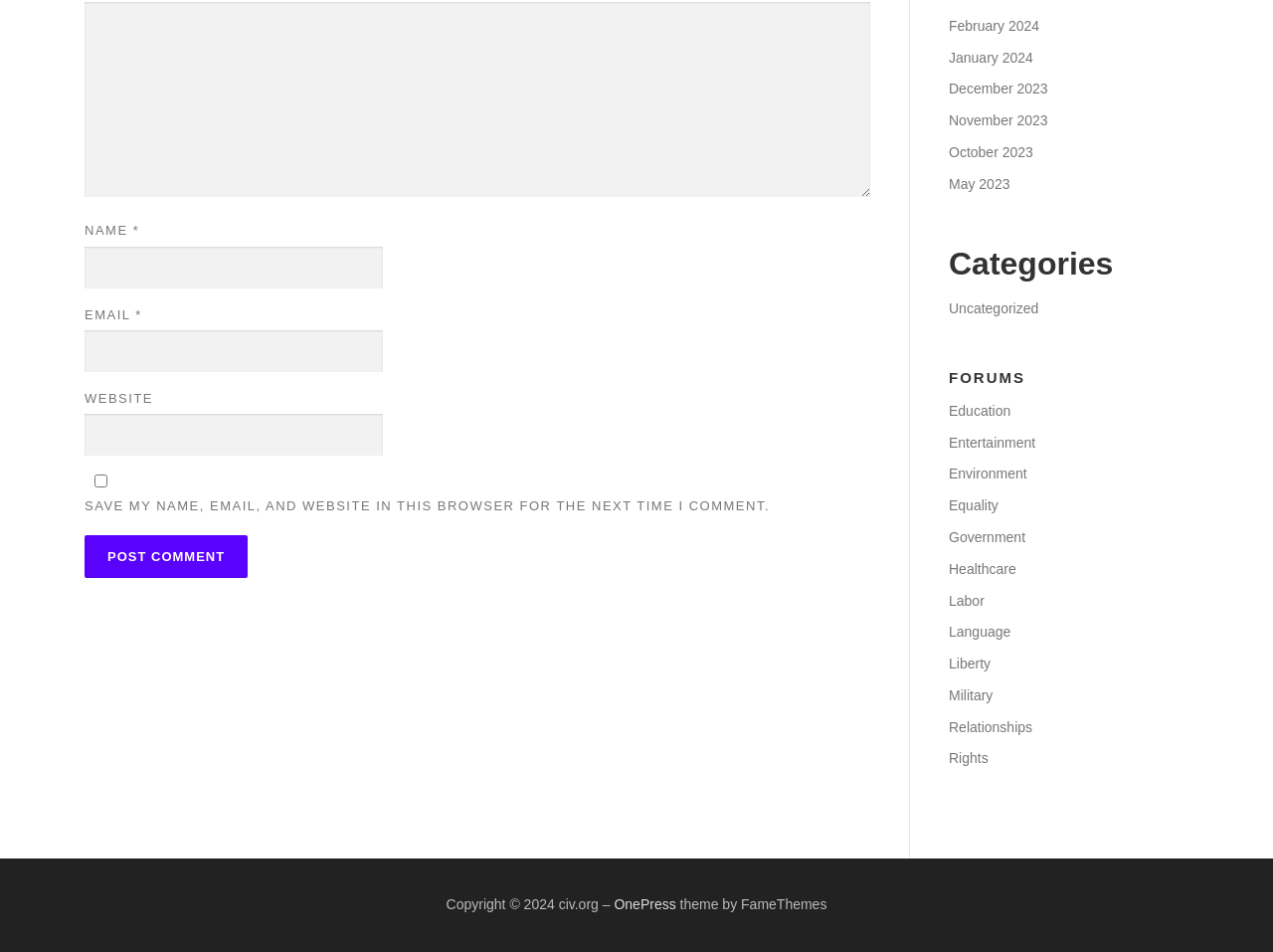Please determine the bounding box coordinates for the UI element described here. Use the format (top-left x, top-left y, bottom-right x, bottom-right y) with values bounded between 0 and 1: Secure Online Payment Form

None